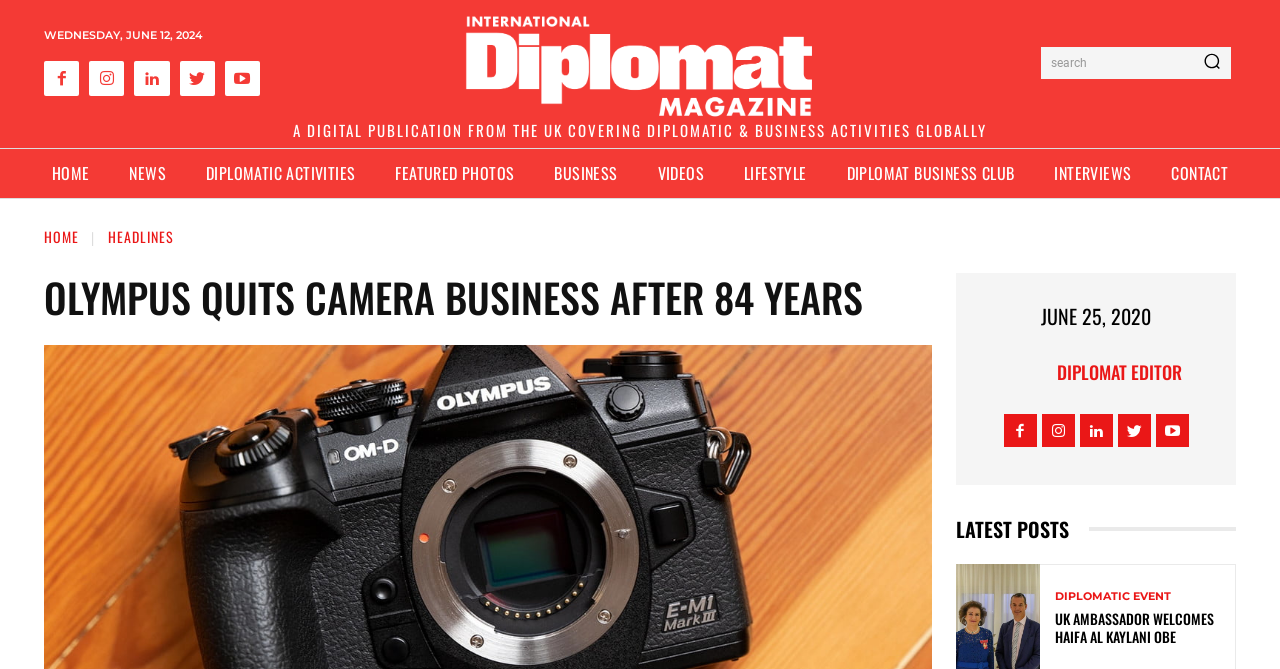What is the name of the publication?
Look at the image and respond with a single word or a short phrase.

The International Diplomat